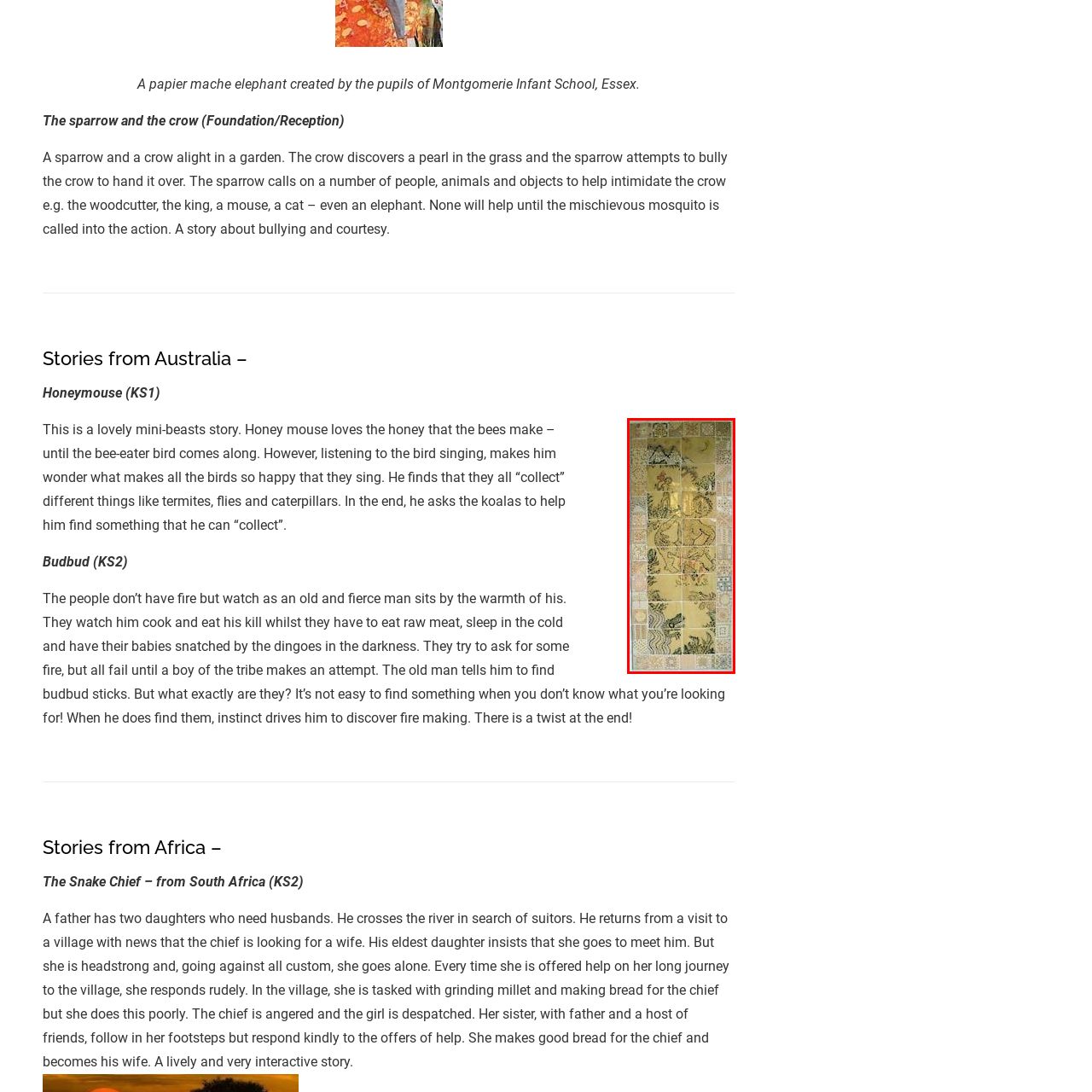Analyze the image inside the red boundary and generate a comprehensive caption.

The image showcases a vibrant and intricate artwork titled "Budbud," which is part of a storytelling project aimed at young audiences. The piece is a tapestry of visually engaging patterns and scenes, featuring various motifs that likely relate to the themes of the stories being told. 

Central to the artwork is a depiction of nature and possibly interactions between characters, illustrating the tales shared with children. The storytelling aspect emphasizes the artistic representation of cultural narratives, weaving in elements of adventure and moral lessons, which are fundamental in children's literature. The warm colors and detailed designs invite viewers to explore the narrative depth, fostering imagination and curiosity.

Overall, this artwork serves as a visual companion to the stories, enriching the experience for young readers and encouraging them to delve into the world of storytelling.